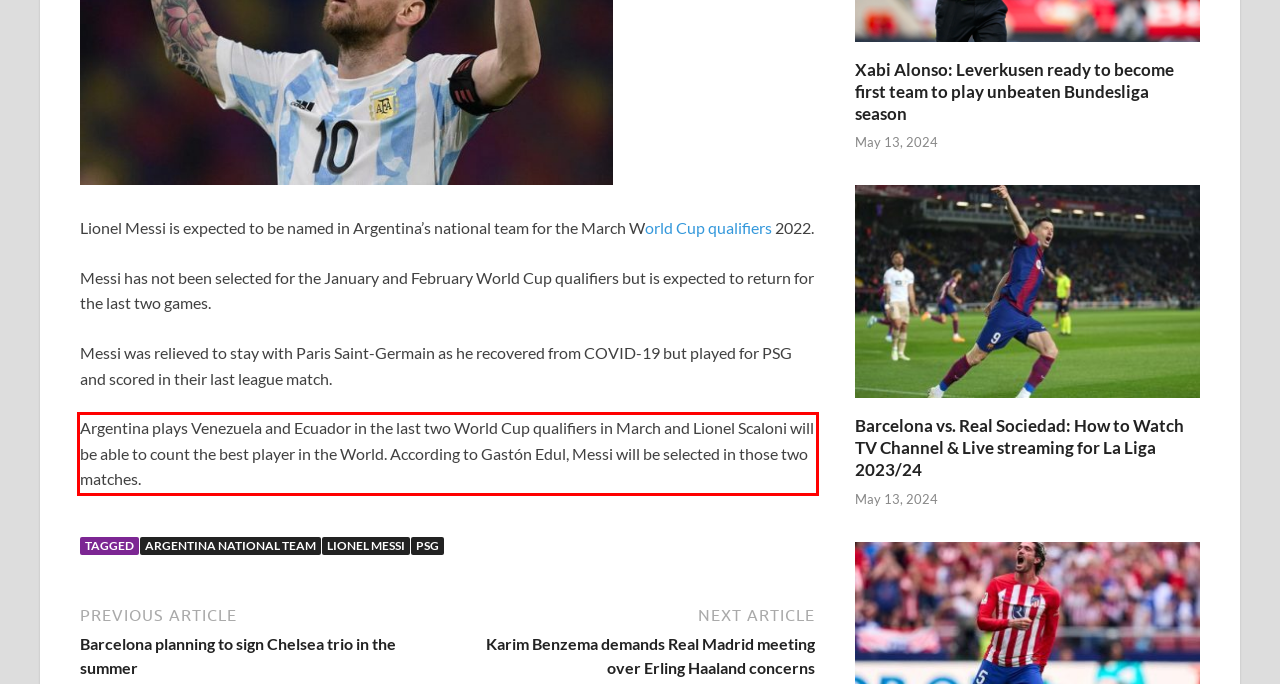From the provided screenshot, extract the text content that is enclosed within the red bounding box.

Argentina plays Venezuela and Ecuador in the last two World Cup qualifiers in March and Lionel Scaloni will be able to count the best player in the World. According to Gastón Edul, Messi will be selected in those two matches.